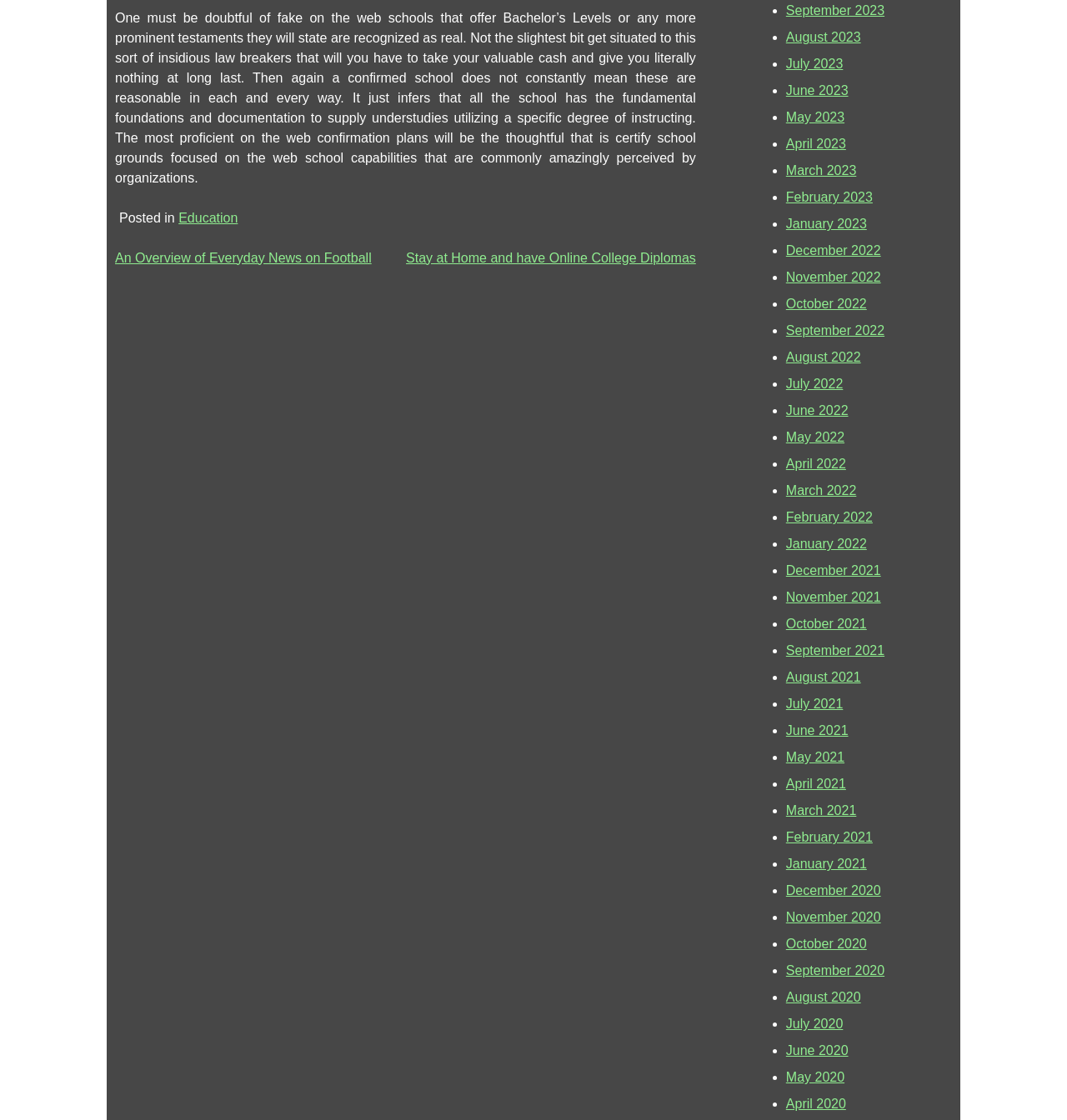Please specify the bounding box coordinates of the clickable region to carry out the following instruction: "View 'An Overview of Everyday News on Football'". The coordinates should be four float numbers between 0 and 1, in the format [left, top, right, bottom].

[0.108, 0.224, 0.348, 0.236]